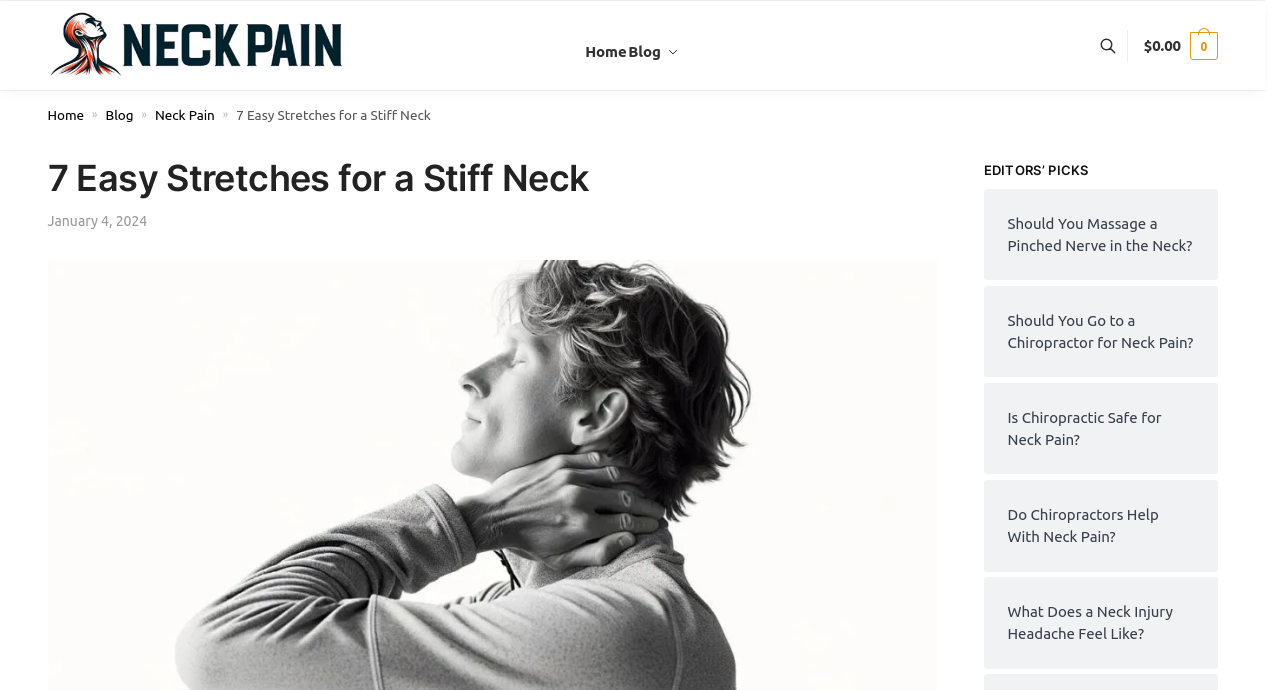What is the main topic of this webpage?
Provide a one-word or short-phrase answer based on the image.

Stiff Neck